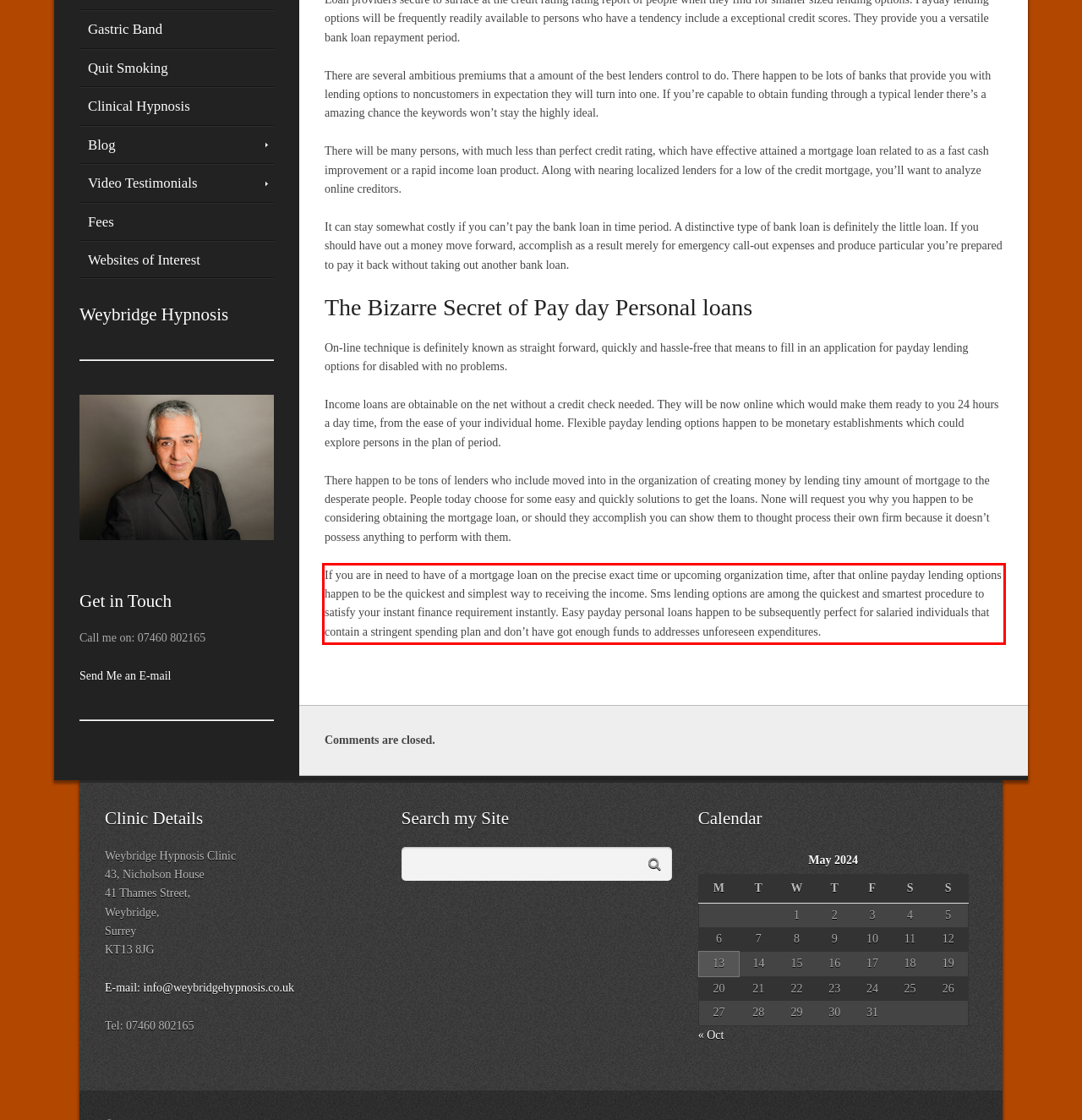Please analyze the provided webpage screenshot and perform OCR to extract the text content from the red rectangle bounding box.

If you are in need to have of a mortgage loan on the precise exact time or upcoming organization time, after that online payday lending options happen to be the quickest and simplest way to receiving the income. Sms lending options are among the quickest and smartest procedure to satisfy your instant finance requirement instantly. Easy payday personal loans happen to be subsequently perfect for salaried individuals that contain a stringent spending plan and don’t have got enough funds to addresses unforeseen expenditures.